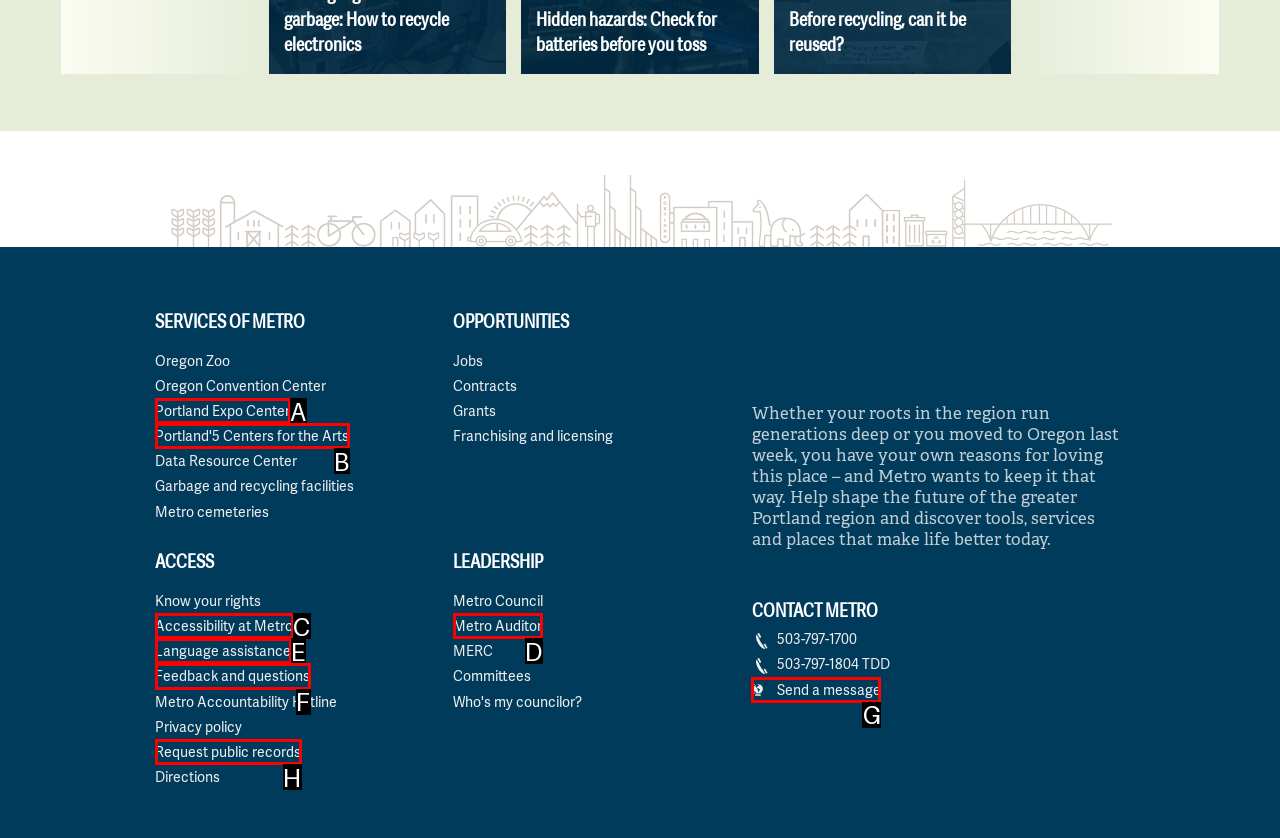Determine which option should be clicked to carry out this task: Send a message to Metro
State the letter of the correct choice from the provided options.

G